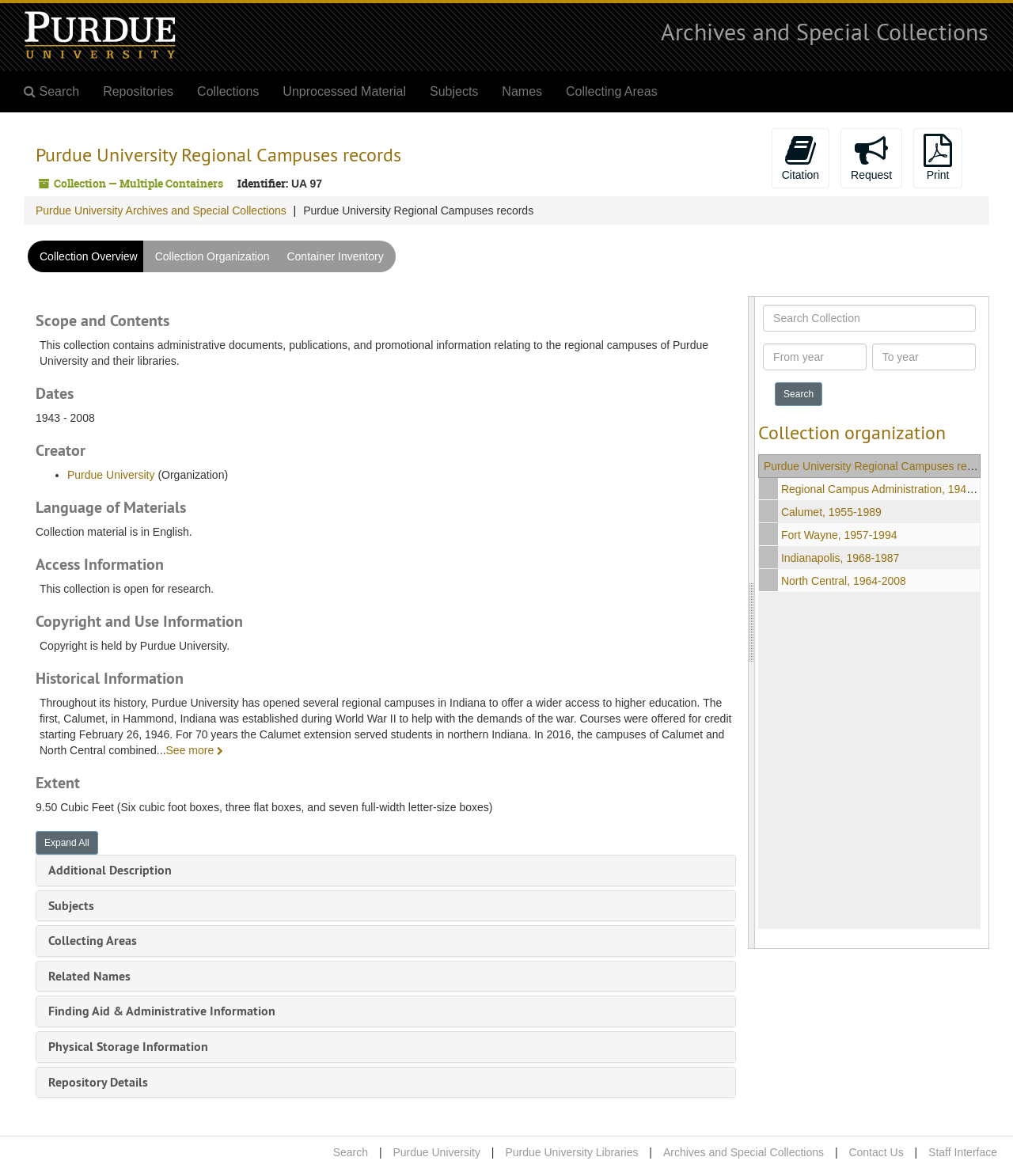Answer the question below using just one word or a short phrase: 
What is the language of the collection material?

English